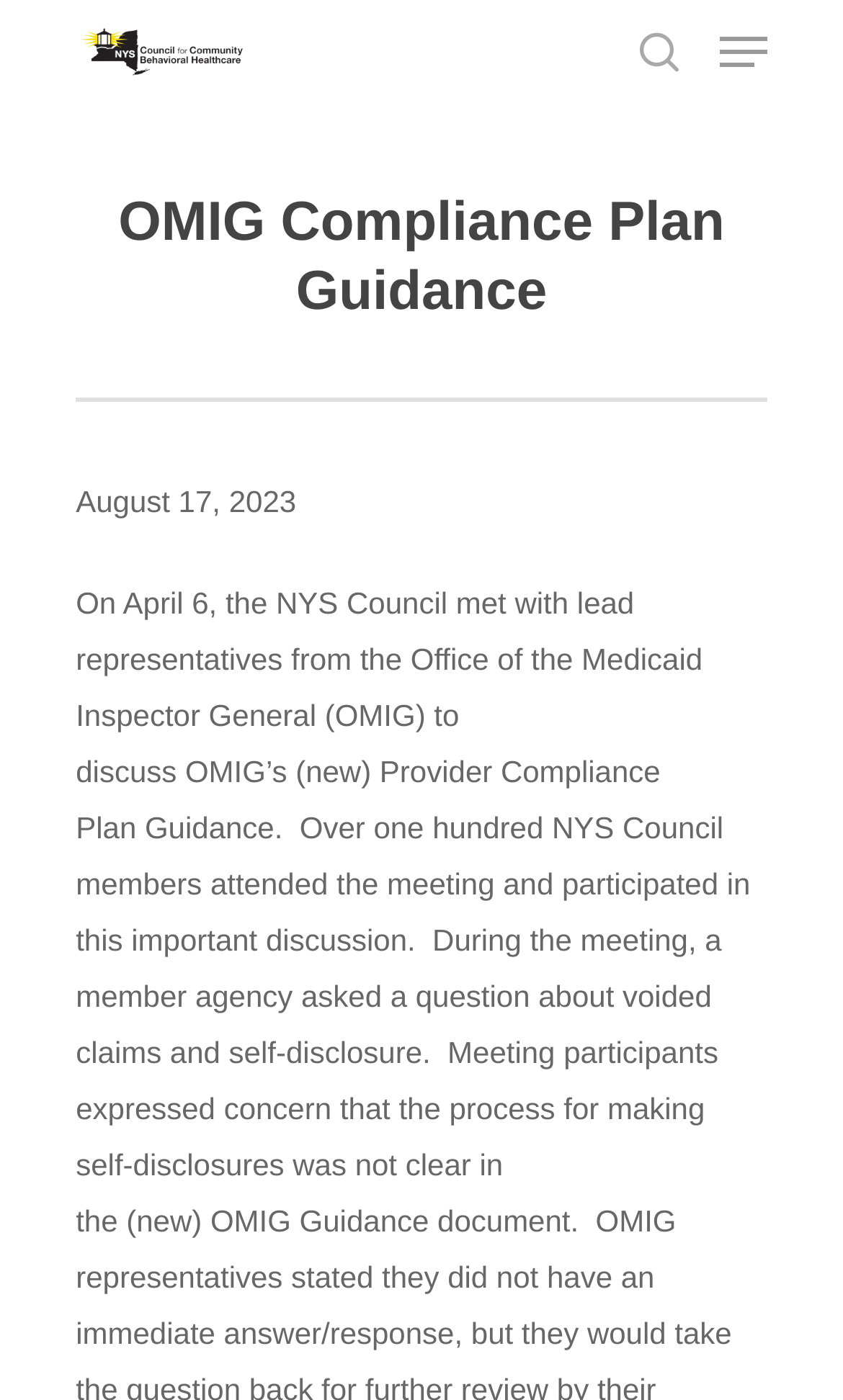Give a detailed account of the webpage, highlighting key information.

The webpage is about OMIG Compliance Plan Guidance provided by the NYS Council for Community Behavioral Healthcare. At the top left, there is a search bar with a textbox labeled "Search" and a hint "Hit enter to search or ESC to close" below it. To the right of the search bar, there are three links: an empty link, a link to the NYS Council for Community Behavioral Healthcare with an accompanying image, and another empty link.

Below the search bar, there is a main heading "OMIG Compliance Plan Guidance" followed by a date "August 17, 2023". The main content area is divided into several sections, each with a link to a different topic. From top to bottom, these sections are: "ABOUT US", "ADVOCACY", "EVENTS", and "RESOURCES". Each section has multiple sub-links, such as "Our Team" under "ABOUT US", "NYS Budget" and "COVID-19" under "ADVOCACY", and so on.

On the top right, there is a navigation menu link labeled "Navigation Menu" which is currently not expanded.